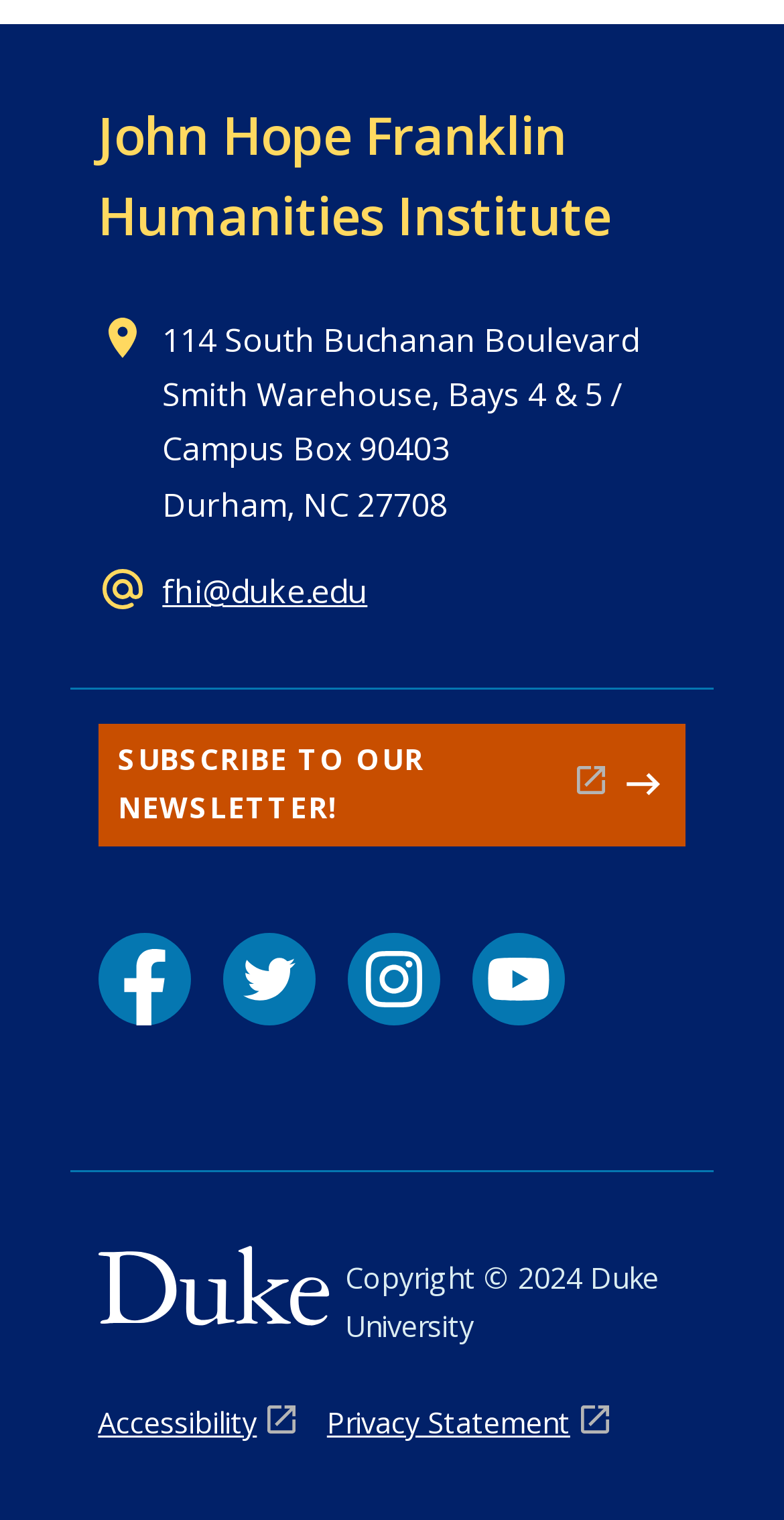Please specify the bounding box coordinates for the clickable region that will help you carry out the instruction: "visit the Duke University website".

[0.125, 0.818, 0.419, 0.898]